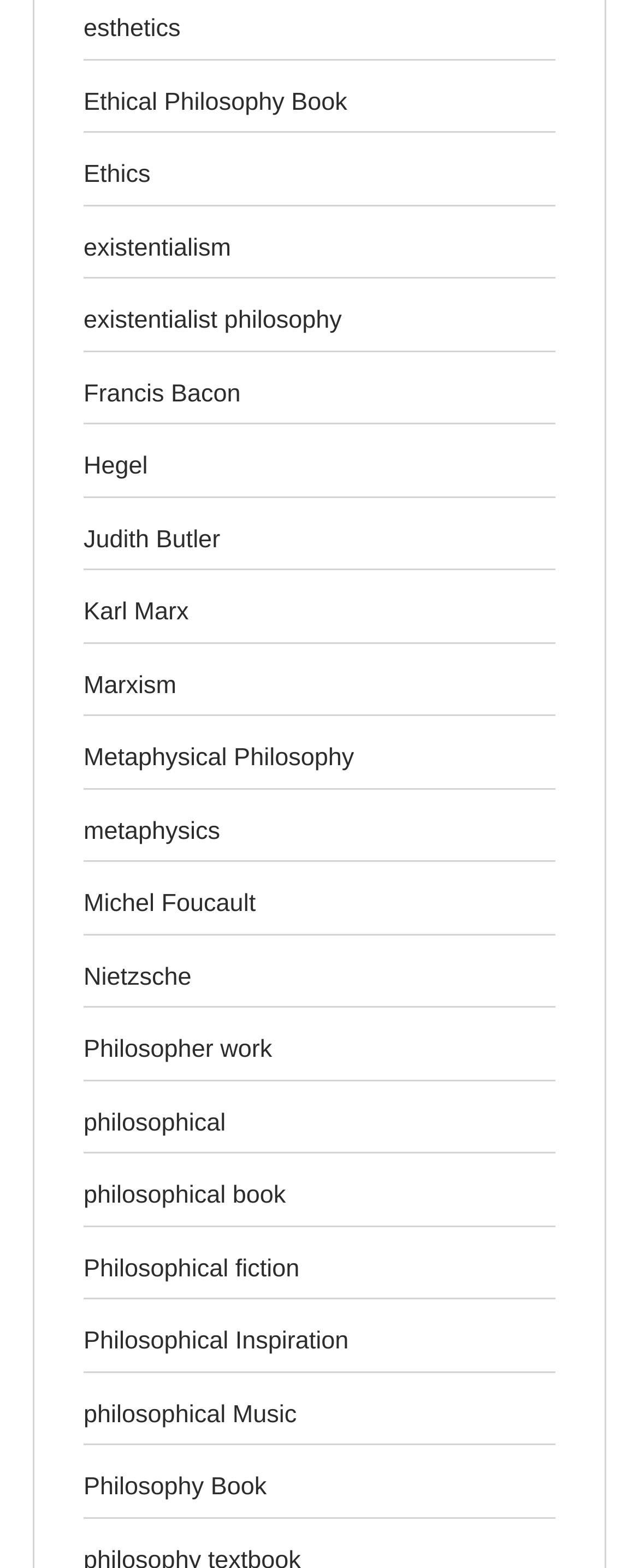Please locate the bounding box coordinates of the element that needs to be clicked to achieve the following instruction: "View Alaaf Im Pott". The coordinates should be four float numbers between 0 and 1, i.e., [left, top, right, bottom].

None